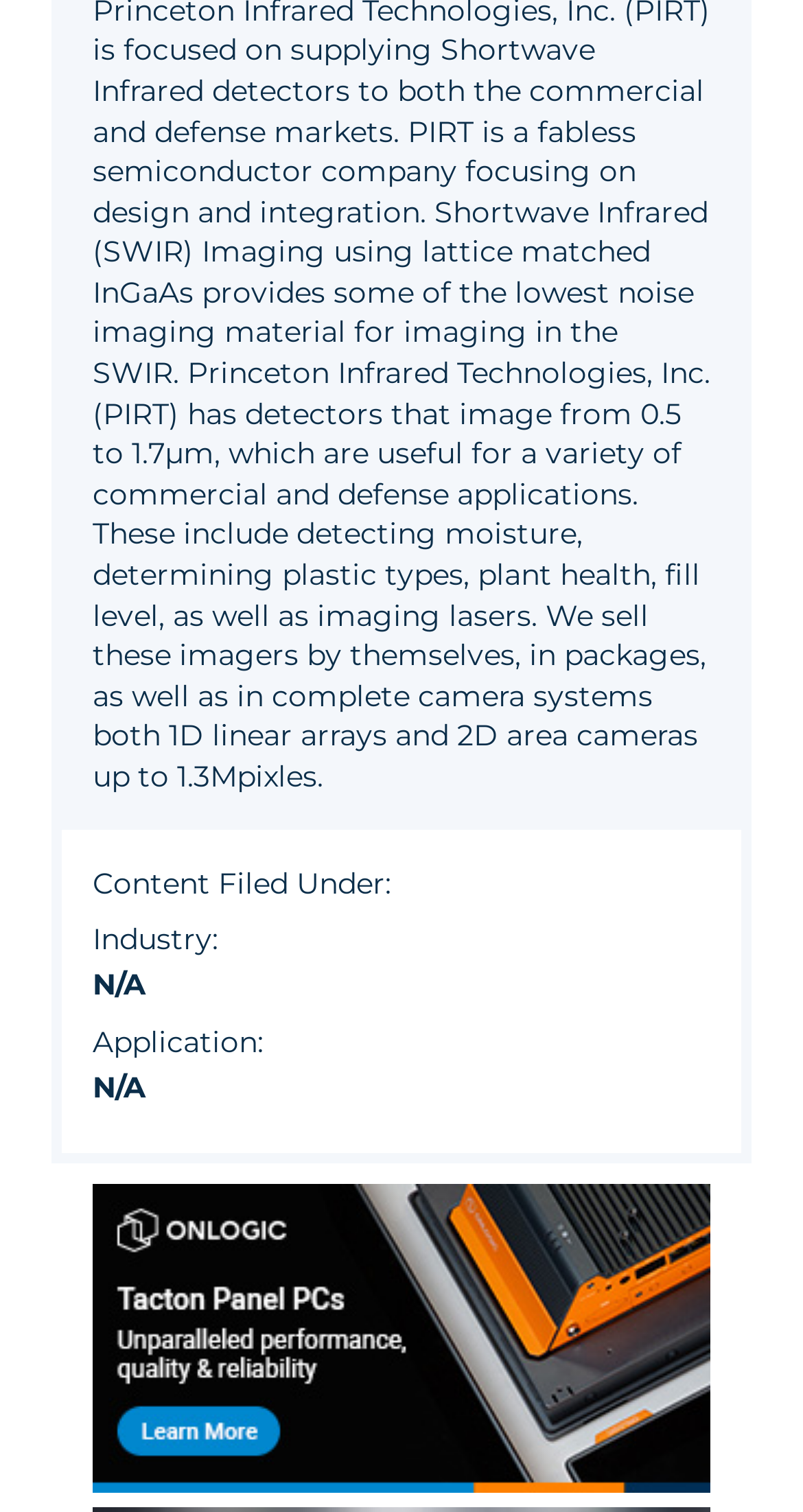Determine the bounding box for the HTML element described here: "Artificial Intelligence". The coordinates should be given as [left, top, right, bottom] with each number being a float between 0 and 1.

[0.265, 0.58, 0.735, 0.605]